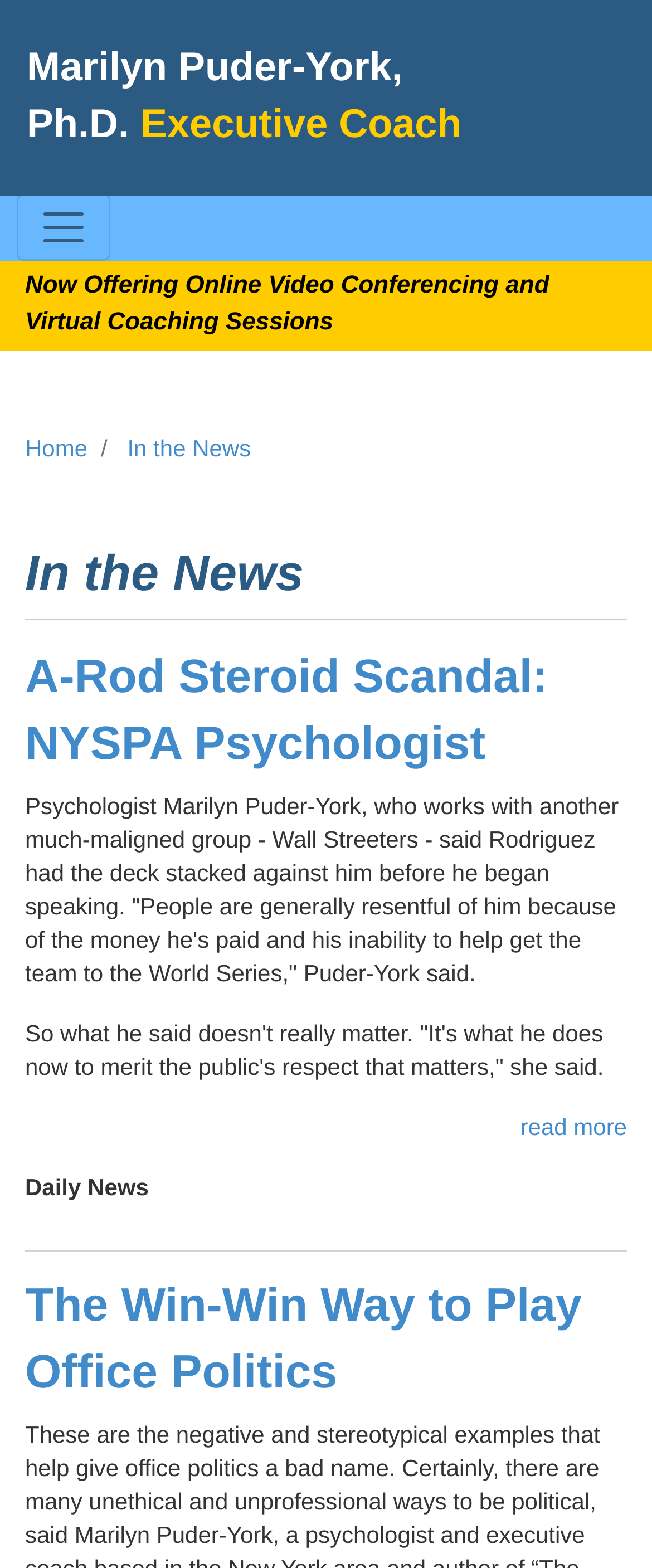Find the coordinates for the bounding box of the element with this description: "Home".

[0.038, 0.278, 0.134, 0.295]